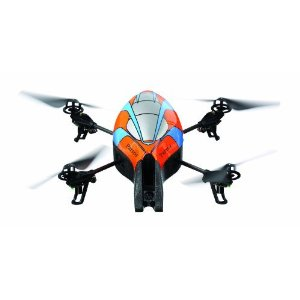Detail the scene depicted in the image with as much precision as possible.

This image features the Parrot AR.Drone Quadricopter, a cutting-edge remote-controlled flying device designed for enthusiasts of all ages. Its striking design showcases vibrant colors and a sleek profile, emphasizing its modern technological appeal. The quadcopter is equipped with four propellers that enable agile maneuverability and stability during flight. Promoted as one of the best-selling toys, it serves both entertainment and educational purposes, allowing users to control it via a smartphone. Ideal for tech-savvy individuals and children alike, the AR.Drone offers an exciting way to explore the world of aerial robotics.